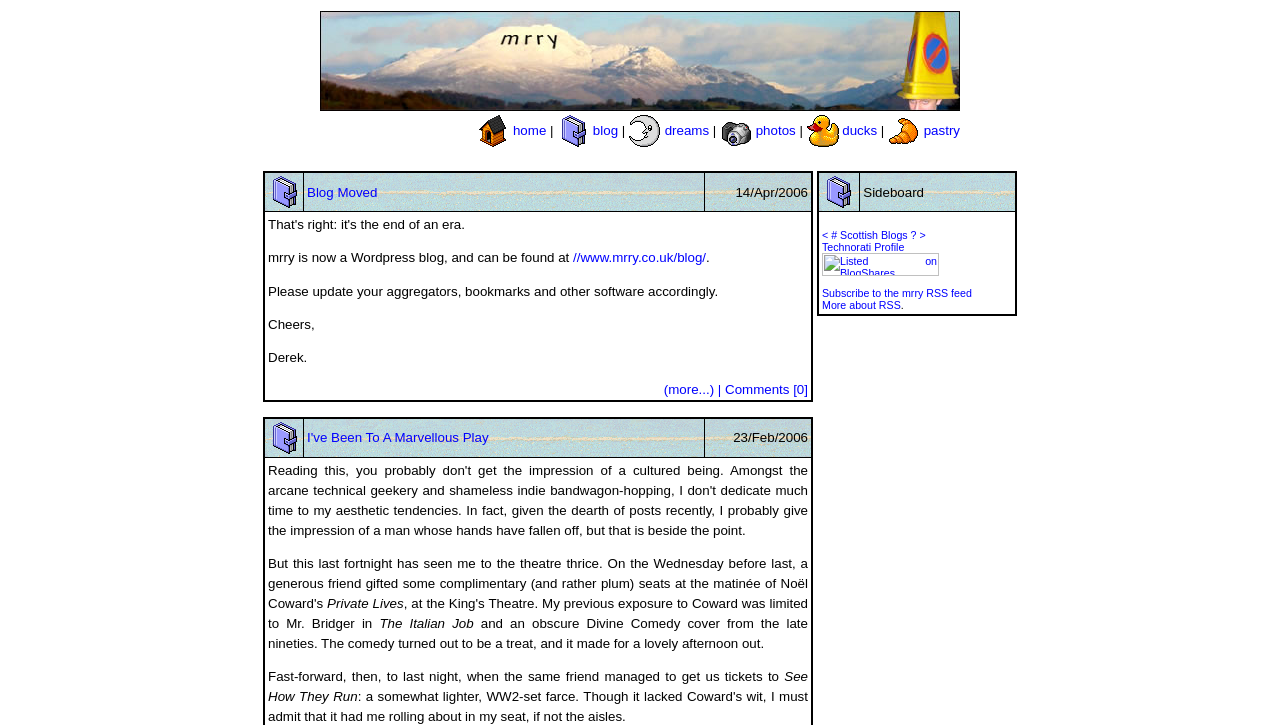Find the bounding box coordinates for the area you need to click to carry out the instruction: "go to the photos page". The coordinates should be four float numbers between 0 and 1, indicated as [left, top, right, bottom].

[0.562, 0.169, 0.622, 0.19]